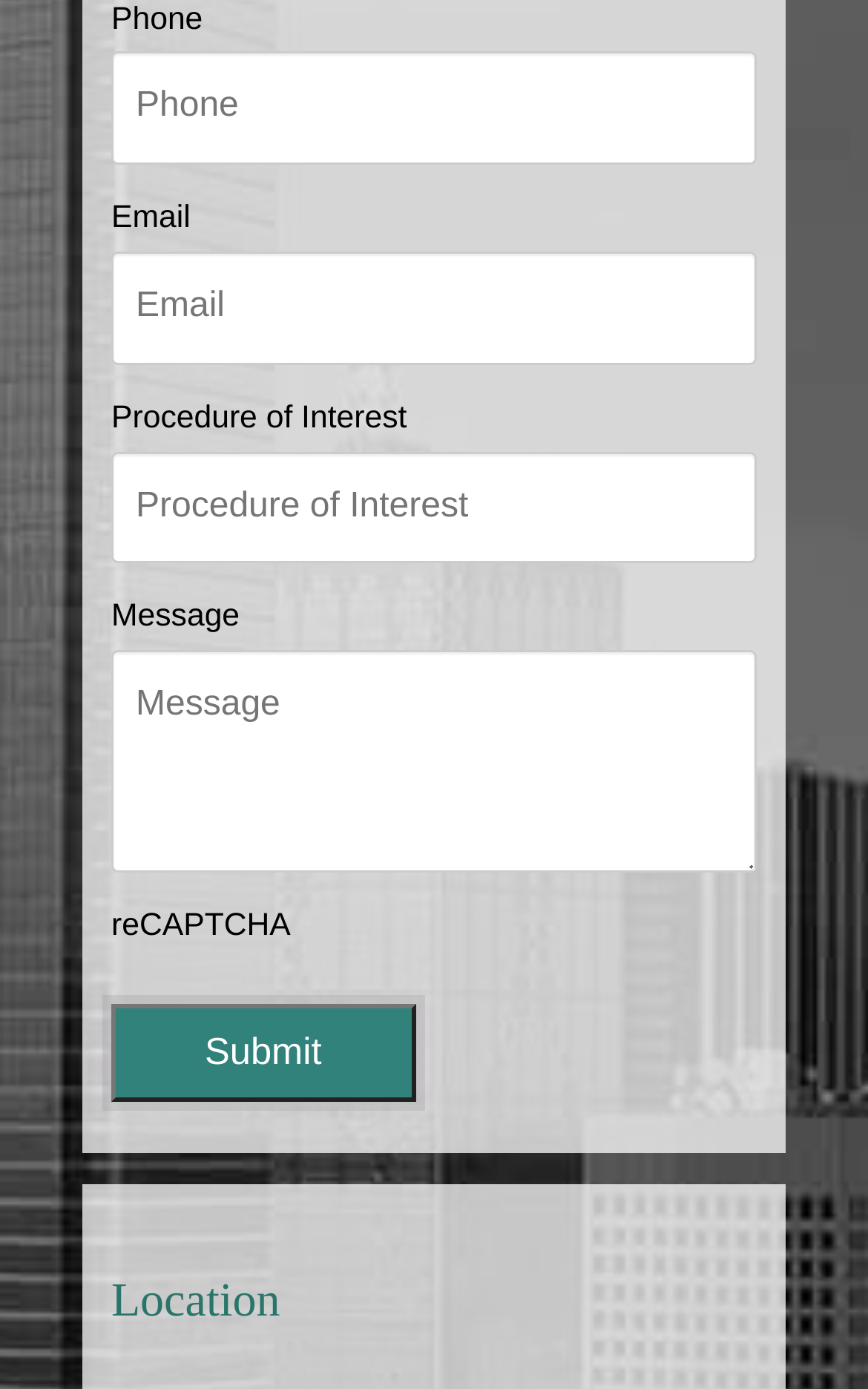Find the bounding box of the UI element described as: "name="input_5" placeholder="Procedure of Interest"". The bounding box coordinates should be given as four float values between 0 and 1, i.e., [left, top, right, bottom].

[0.128, 0.325, 0.872, 0.406]